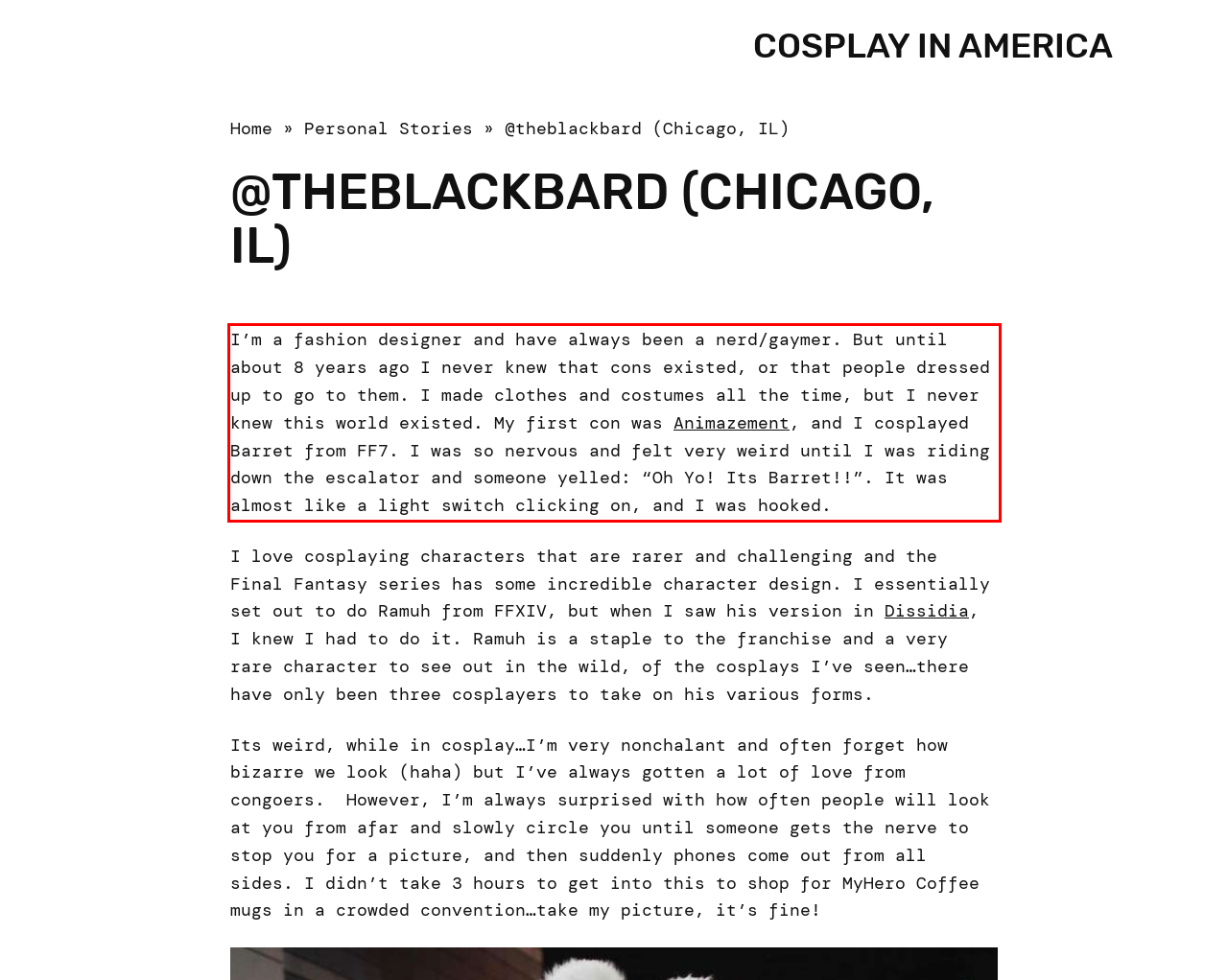Using the provided screenshot of a webpage, recognize the text inside the red rectangle bounding box by performing OCR.

I’m a fashion designer and have always been a nerd/gaymer. But until about 8 years ago I never knew that cons existed, or that people dressed up to go to them. I made clothes and costumes all the time, but I never knew this world existed. My first con was Animazement, and I cosplayed Barret from FF7. I was so nervous and felt very weird until I was riding down the escalator and someone yelled: “Oh Yo! Its Barret!!”. It was almost like a light switch clicking on, and I was hooked.